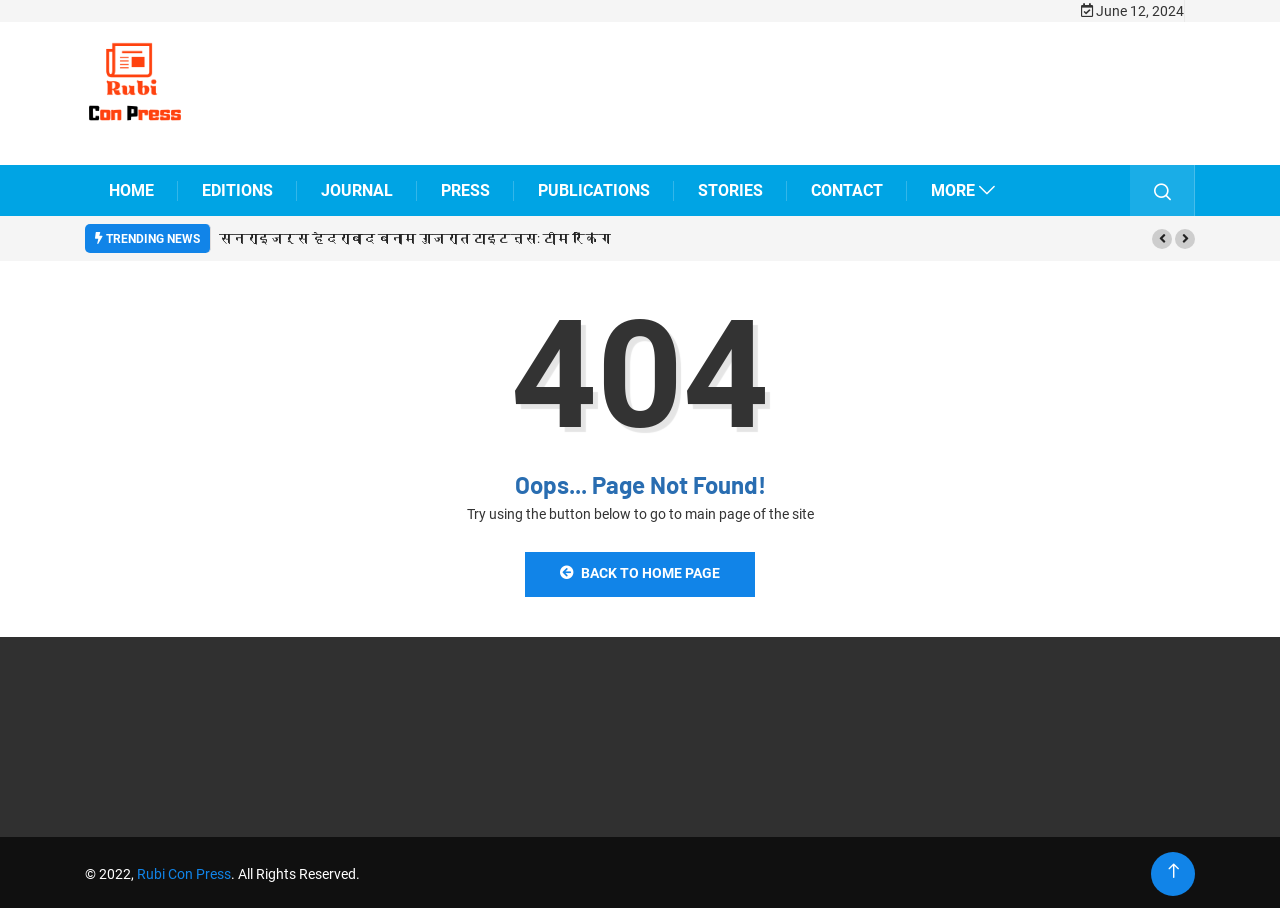Please provide a comprehensive answer to the question below using the information from the image: What is the copyright year?

The copyright year is mentioned in the footer section of the webpage, which is 2022.